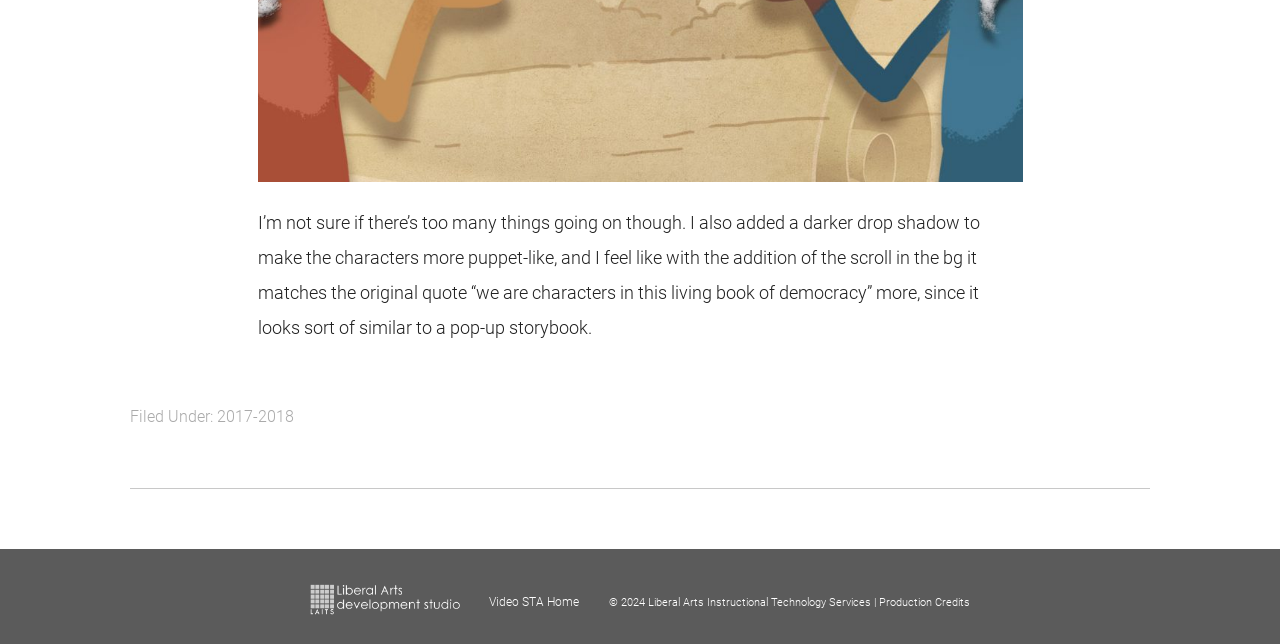What is the name of the home page linked in the footer section?
Based on the image, answer the question with a single word or brief phrase.

LAITS home page